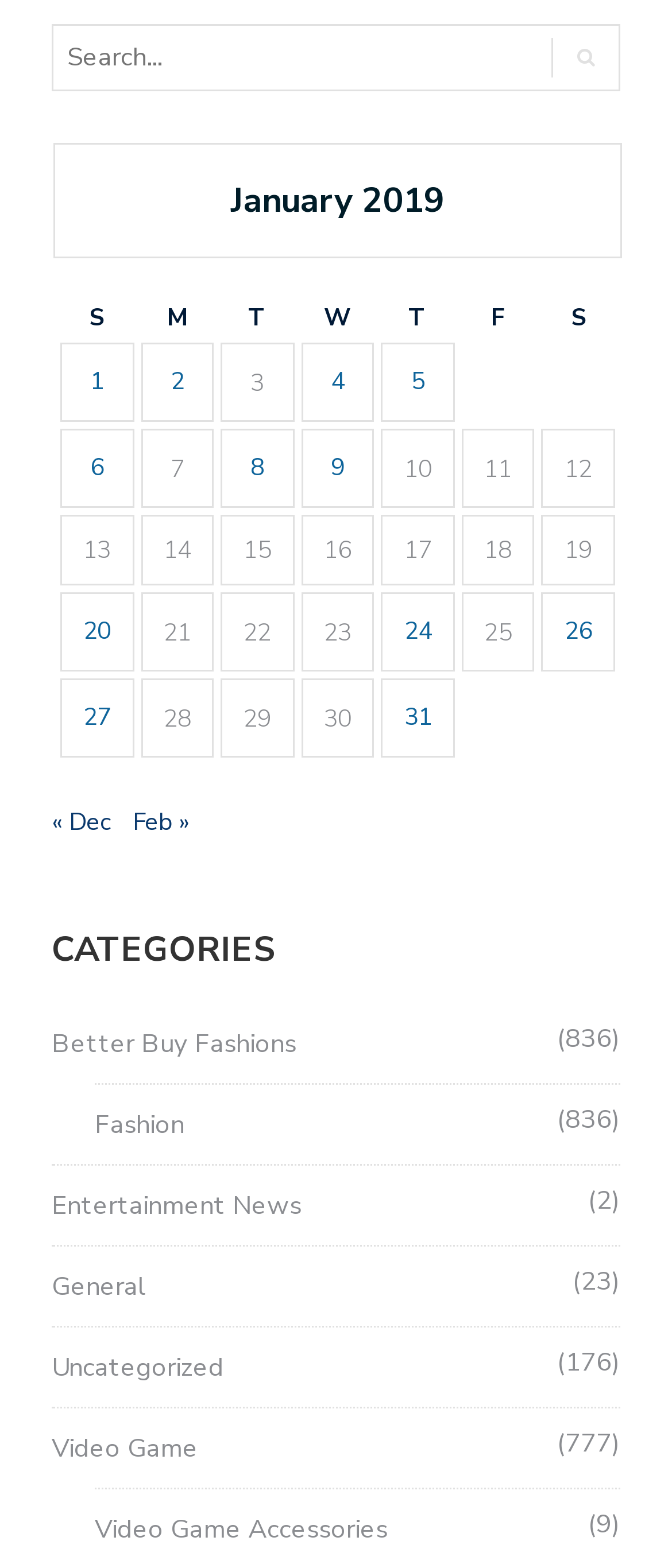Identify the bounding box coordinates of the area that should be clicked in order to complete the given instruction: "Search for something". The bounding box coordinates should be four float numbers between 0 and 1, i.e., [left, top, right, bottom].

[0.087, 0.02, 0.497, 0.054]